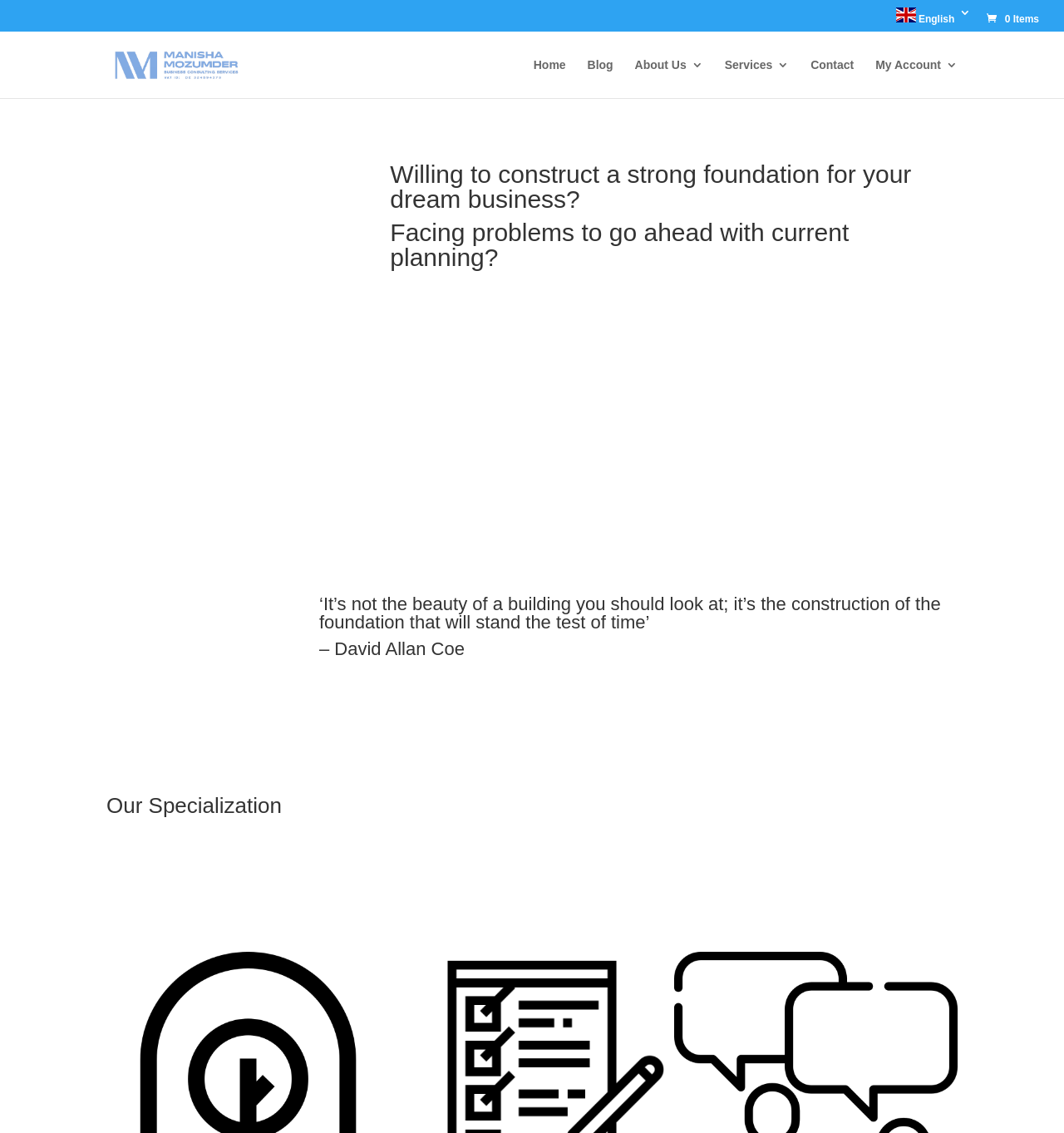Find and indicate the bounding box coordinates of the region you should select to follow the given instruction: "Switch to English".

[0.842, 0.007, 0.913, 0.028]